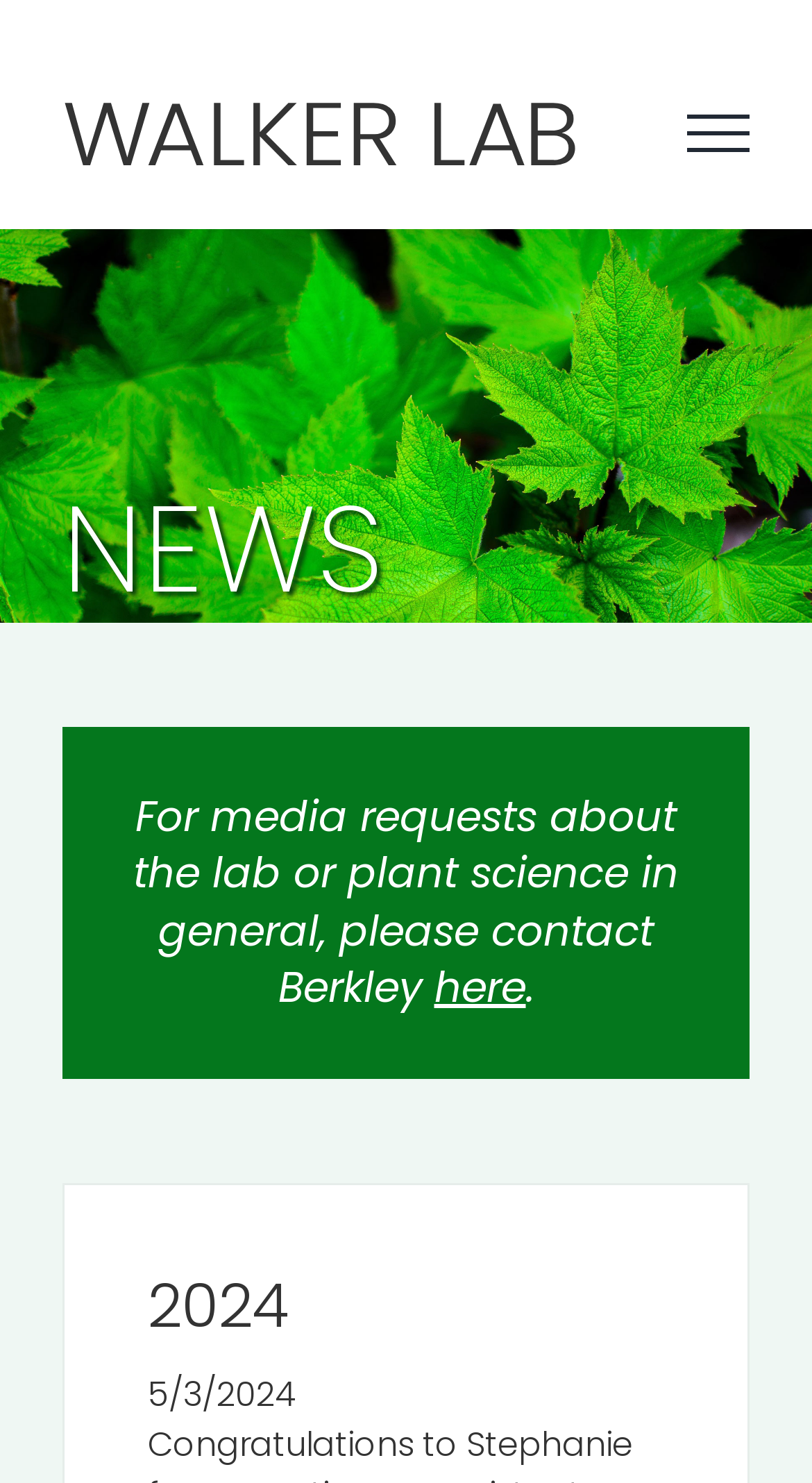Given the description: "aria-label="Toggle Menu"", determine the bounding box coordinates of the UI element. The coordinates should be formatted as four float numbers between 0 and 1, [left, top, right, bottom].

[0.805, 0.077, 0.964, 0.102]